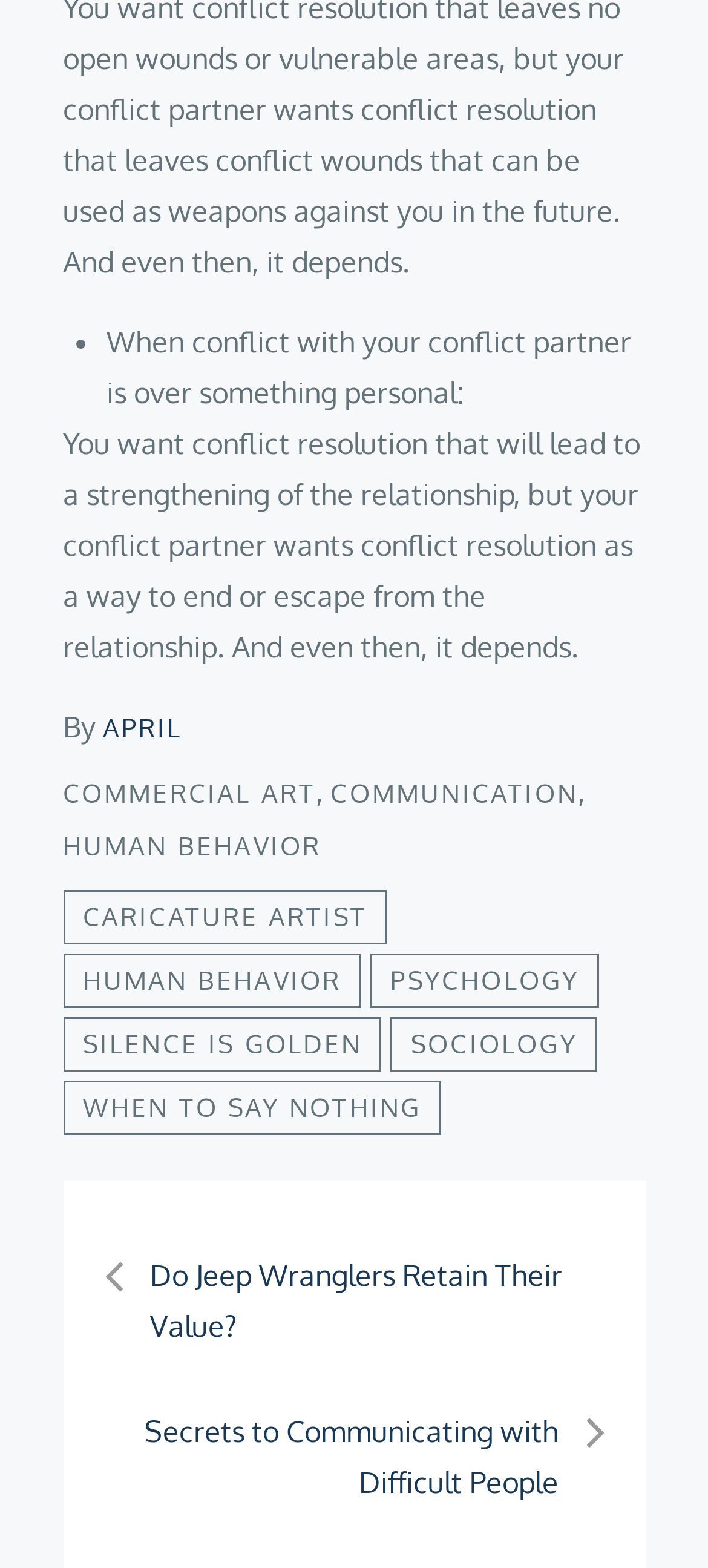Determine the bounding box coordinates of the area to click in order to meet this instruction: "Check out CARICATURE ARTIST".

[0.088, 0.568, 0.547, 0.602]